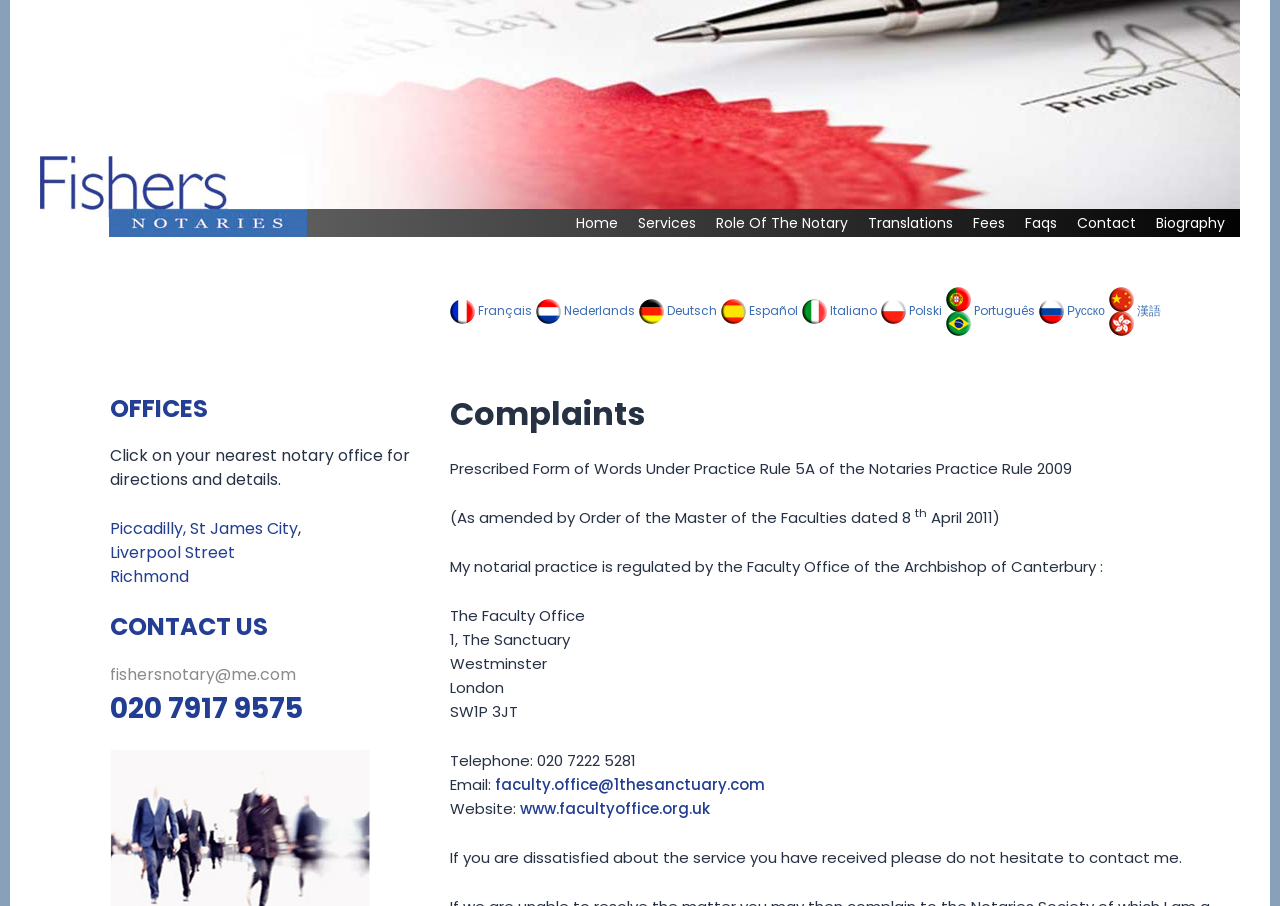How can I contact the notary office?
Look at the image and respond with a one-word or short-phrase answer.

By phone or email